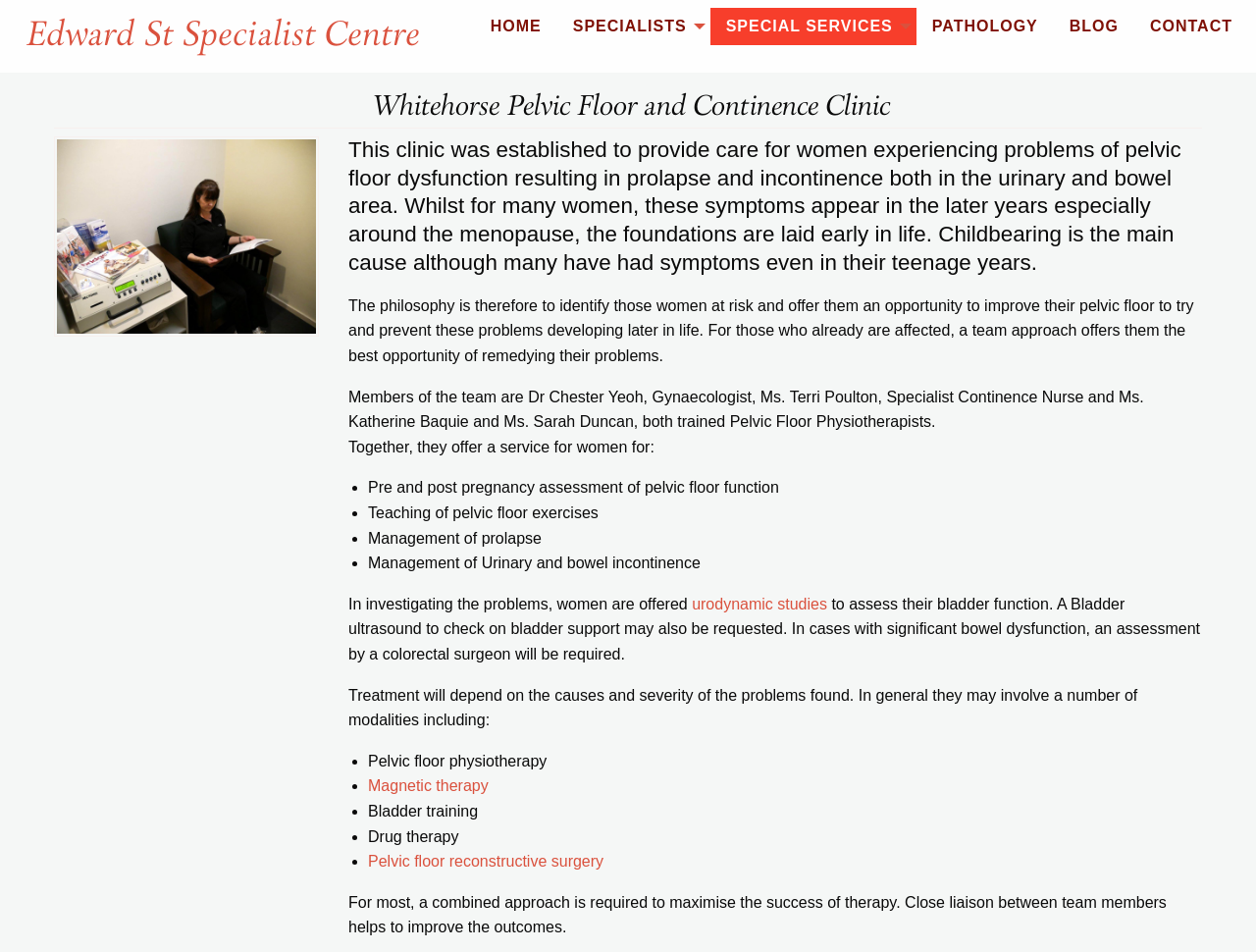Locate the bounding box coordinates of the element that should be clicked to fulfill the instruction: "Click SPECIALISTS".

[0.444, 0.008, 0.565, 0.048]